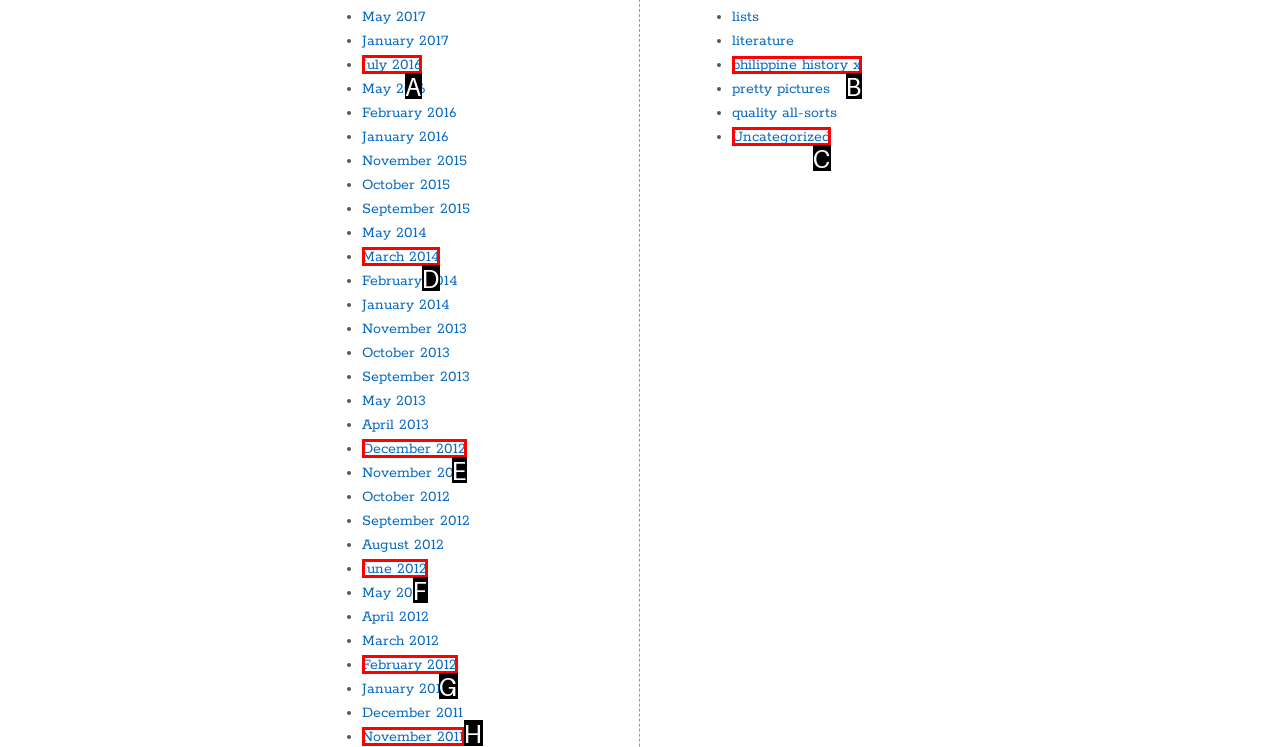Identify the correct choice to execute this task: explore philippine history x
Respond with the letter corresponding to the right option from the available choices.

B